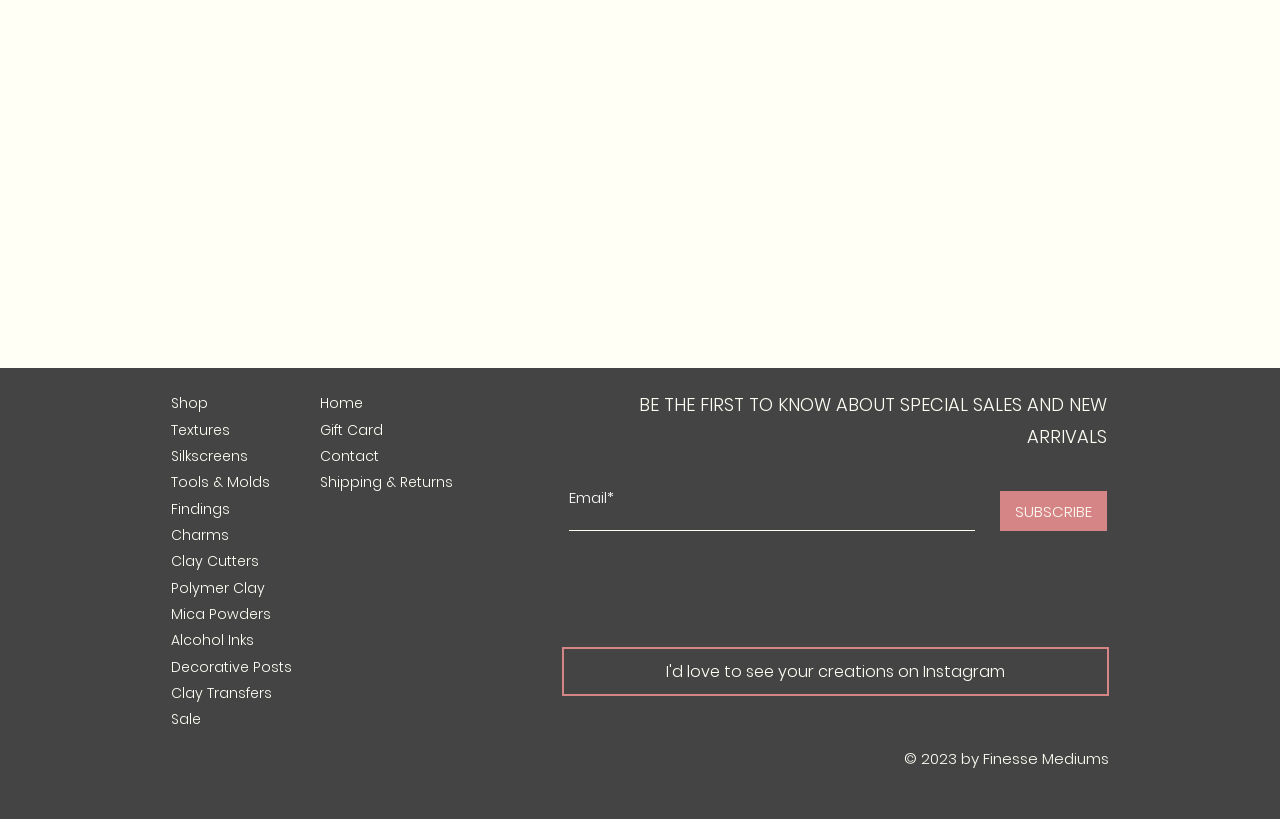Kindly determine the bounding box coordinates for the clickable area to achieve the given instruction: "Follow on Instagram".

[0.802, 0.789, 0.833, 0.837]